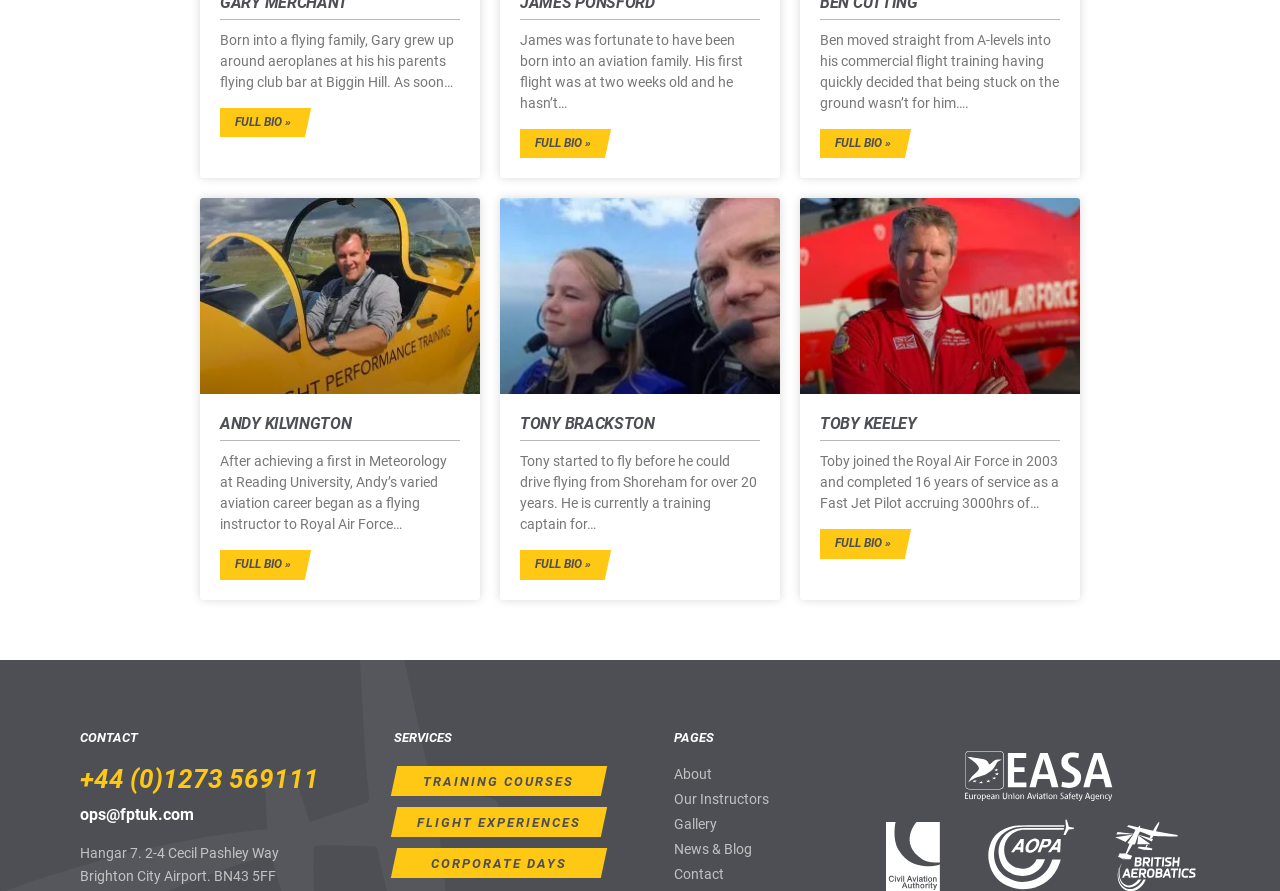Locate the bounding box of the UI element described by: "Gallery" in the given webpage screenshot.

[0.526, 0.914, 0.686, 0.937]